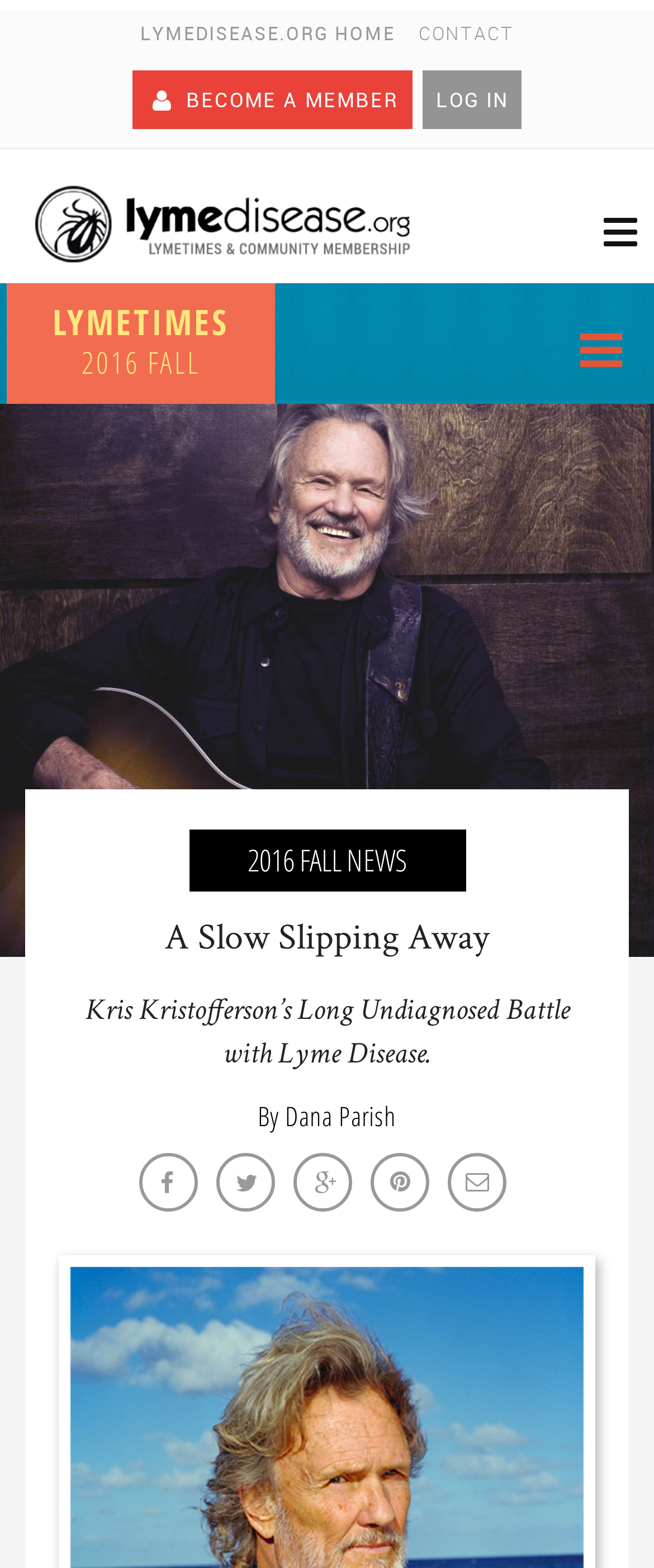What navigation options are available?
Using the image as a reference, answer with just one word or a short phrase.

Toggle navigation, Menu